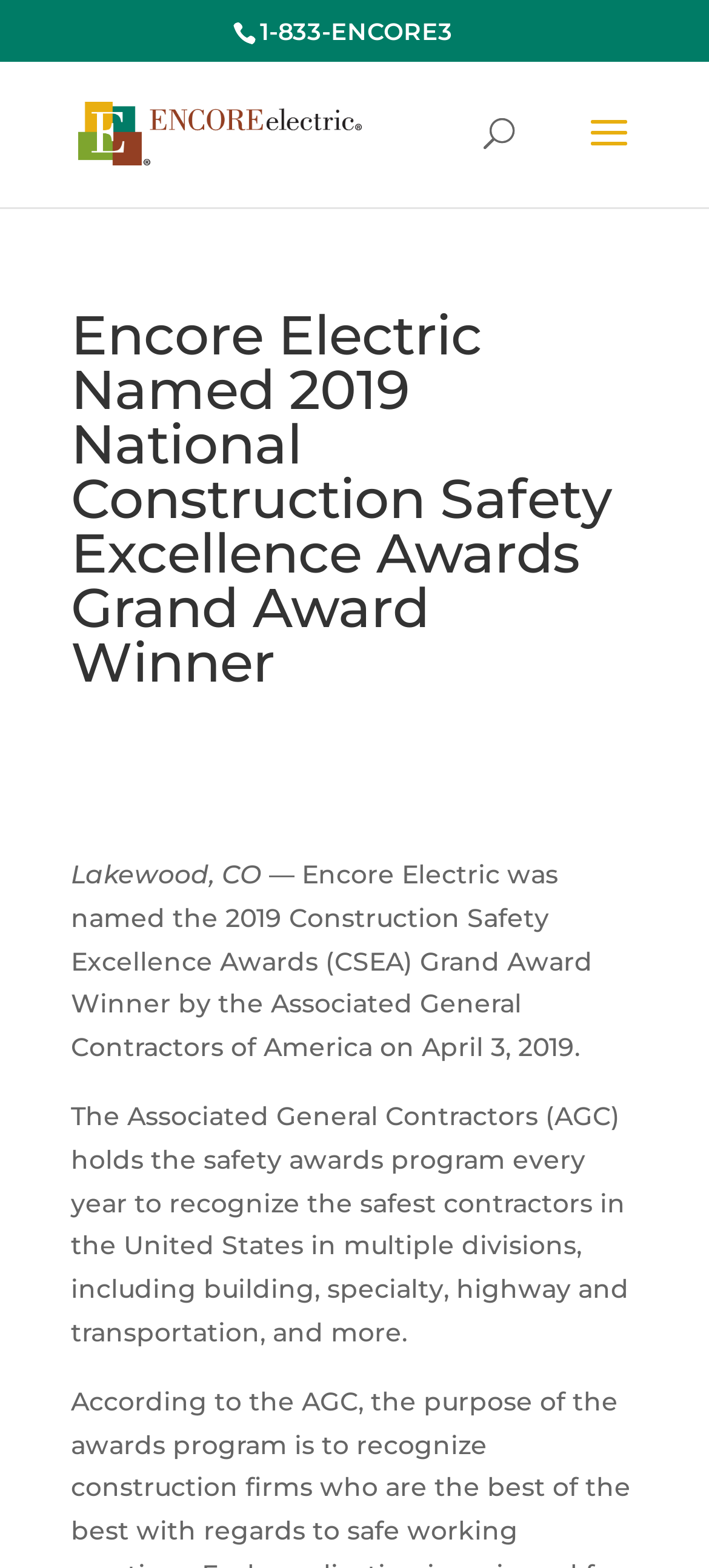Where is the company located?
Provide a thorough and detailed answer to the question.

I found the company location by looking at the static text element with the bounding box coordinates [0.1, 0.547, 0.369, 0.568], which contains the text 'Lakewood, CO'.